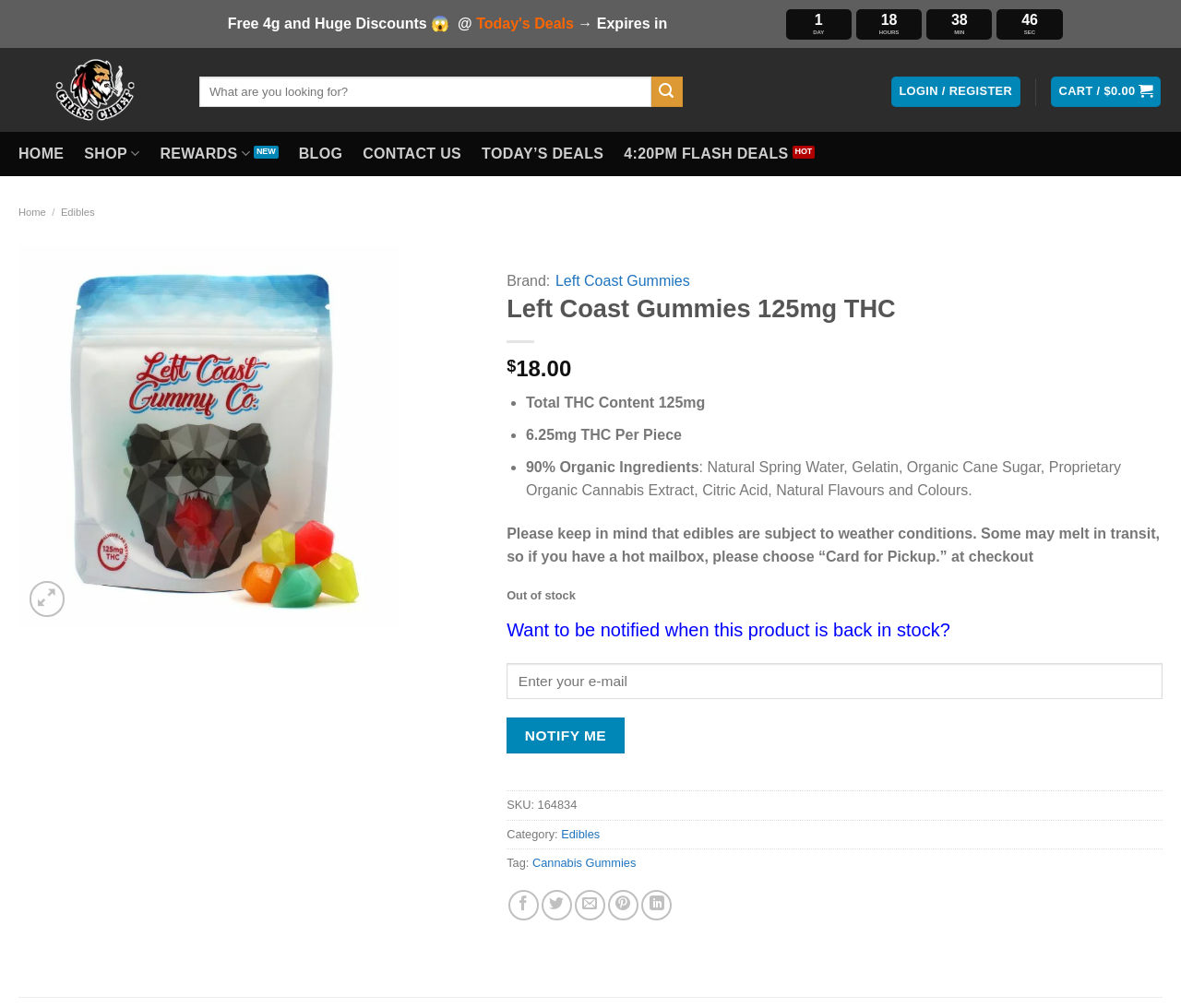Answer the question with a brief word or phrase:
How much THC is in each piece?

6.25mg